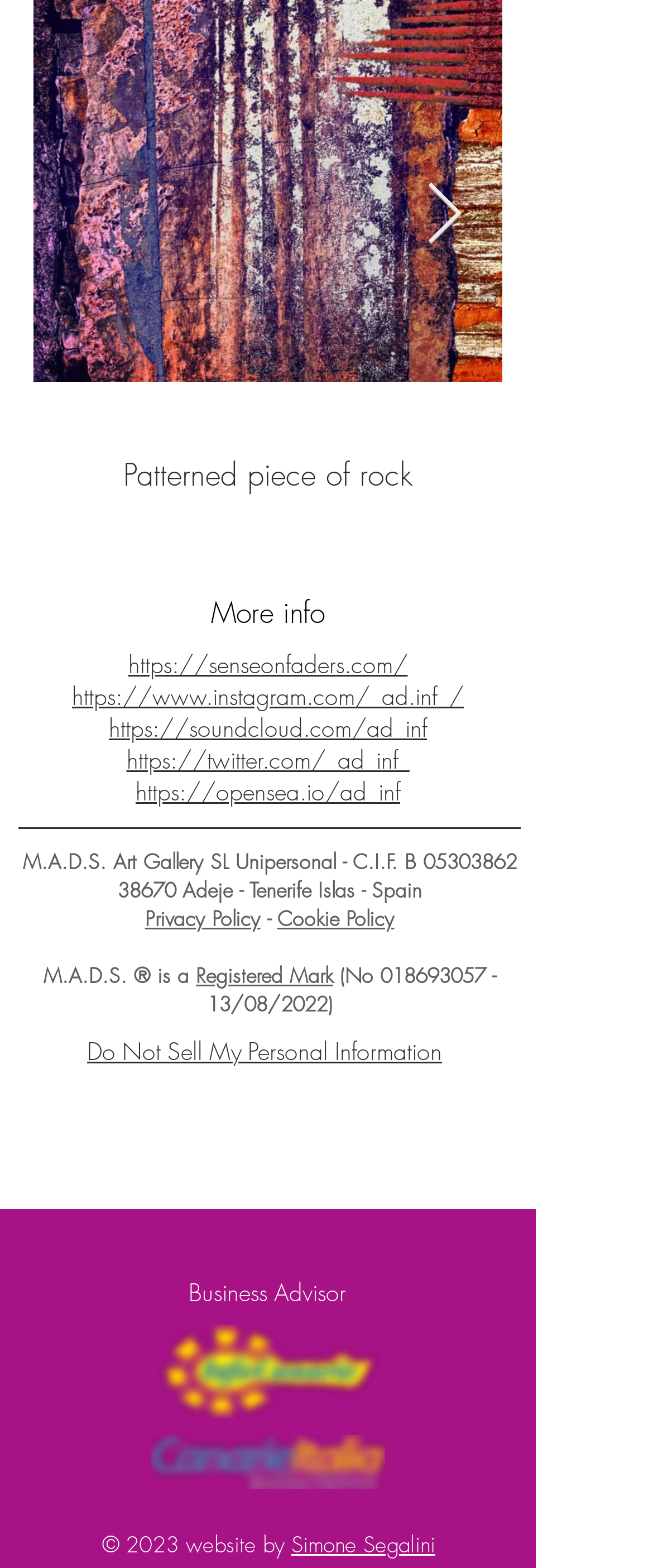Find the bounding box coordinates for the HTML element specified by: "aria-label="M.A.D.S. Milano Instagram Page"".

[0.346, 0.7, 0.474, 0.753]